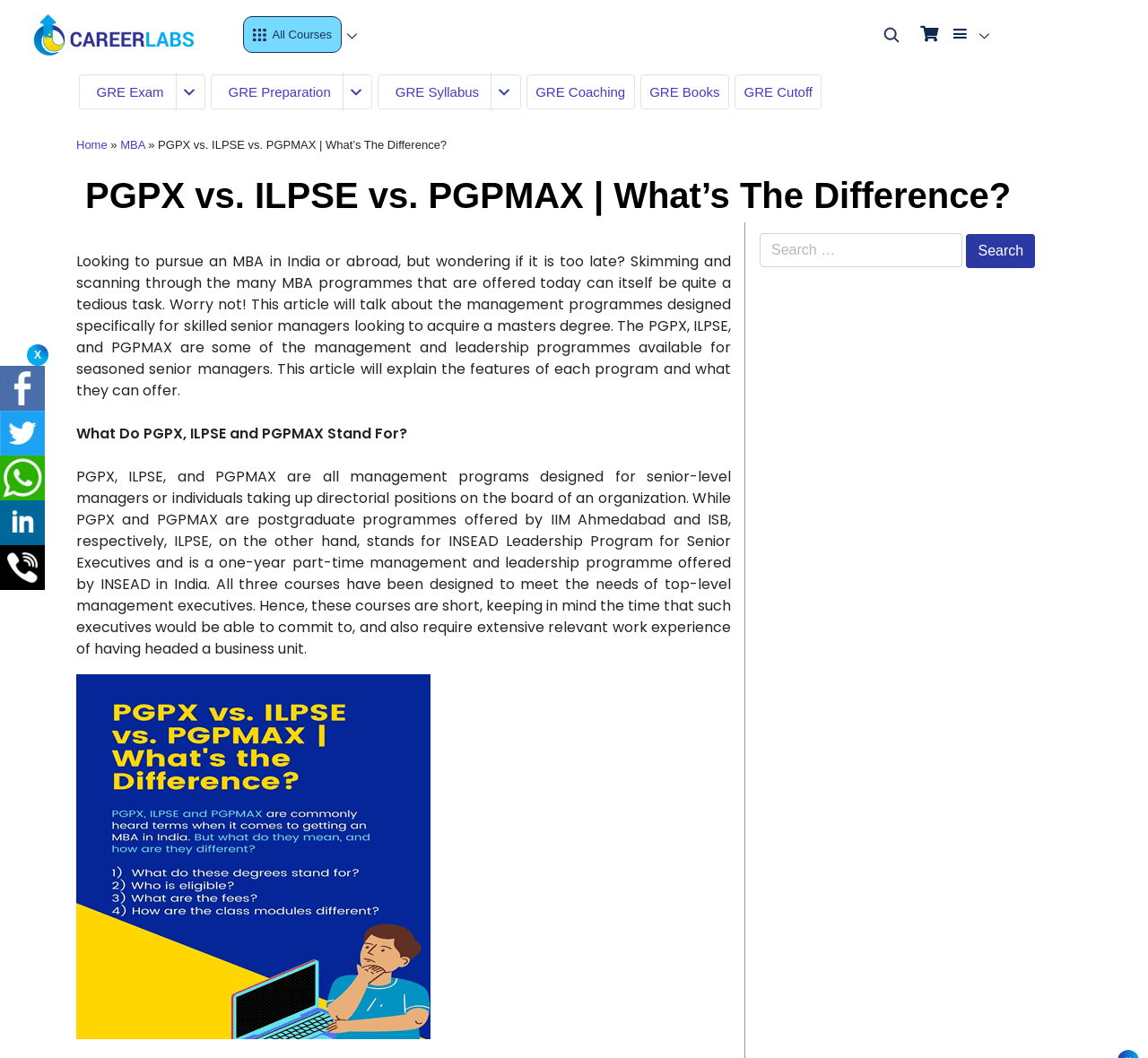Identify the bounding box coordinates of the region that needs to be clicked to carry out this instruction: "Share on Facebook". Provide these coordinates as four float numbers ranging from 0 to 1, i.e., [left, top, right, bottom].

[0.0, 0.346, 0.039, 0.388]